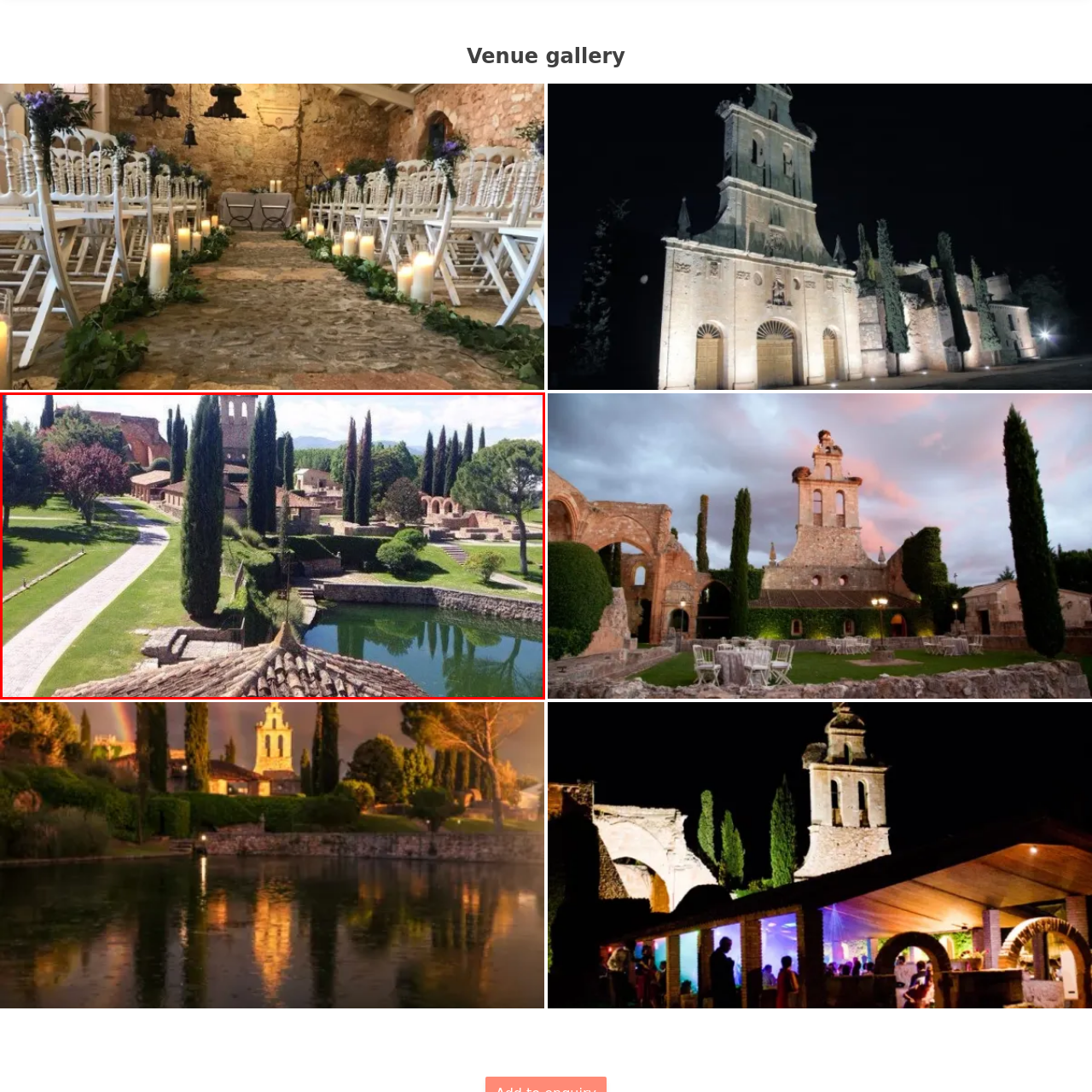What is the color of the sky in the distance?
Focus on the red bounded area in the image and respond to the question with a concise word or phrase.

Clear blue